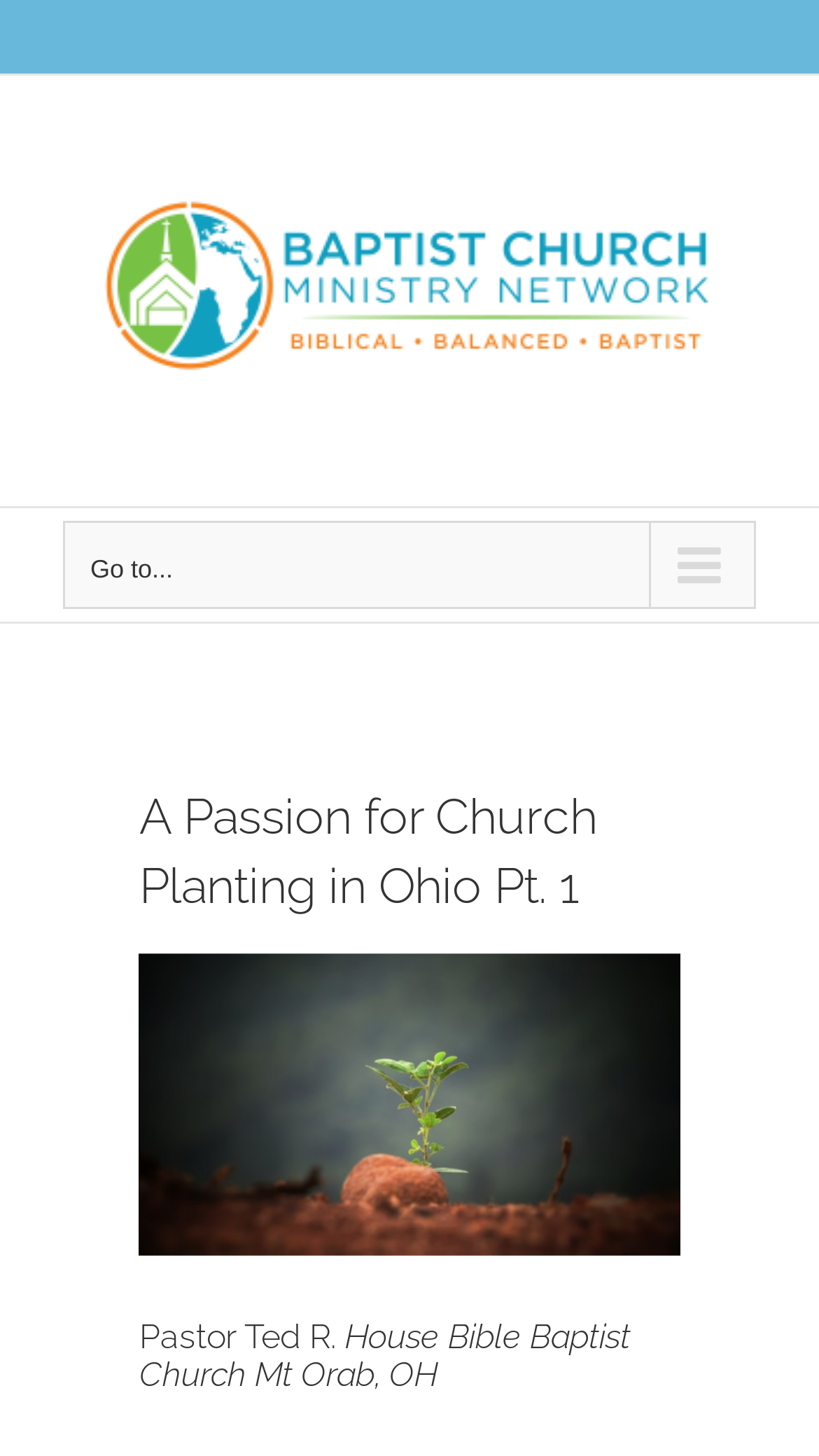Describe every aspect of the webpage in a detailed manner.

The webpage appears to be a blog post or article from the Baptist Church Ministry Network. At the top left of the page, there is a logo of the Baptist Church Ministry Network, which is an image with a link. Below the logo, there is a main menu navigation bar for mobile devices, which is collapsed and can be expanded by clicking a button labeled "Go to...".

The main content of the page is divided into sections, with headings and images. The first heading, "A Passion for Church Planting in Ohio Pt. 1", is located near the top center of the page. Below this heading, there is an image with a link, which is a photo credited to "sushobhan-badhai-LrPKL7jOldI-unsplash". The image has a caption "View Larger Image" at the bottom left.

Further down the page, there is another heading, "Pastor Ted R. House Bible Baptist Church Mt Orab, OH", which is located near the bottom center of the page. At the bottom right of the page, there is a link labeled "Go to Top", which allows users to navigate back to the top of the page.

Overall, the webpage has a simple and clean layout, with a focus on the main content and minimal navigation elements.